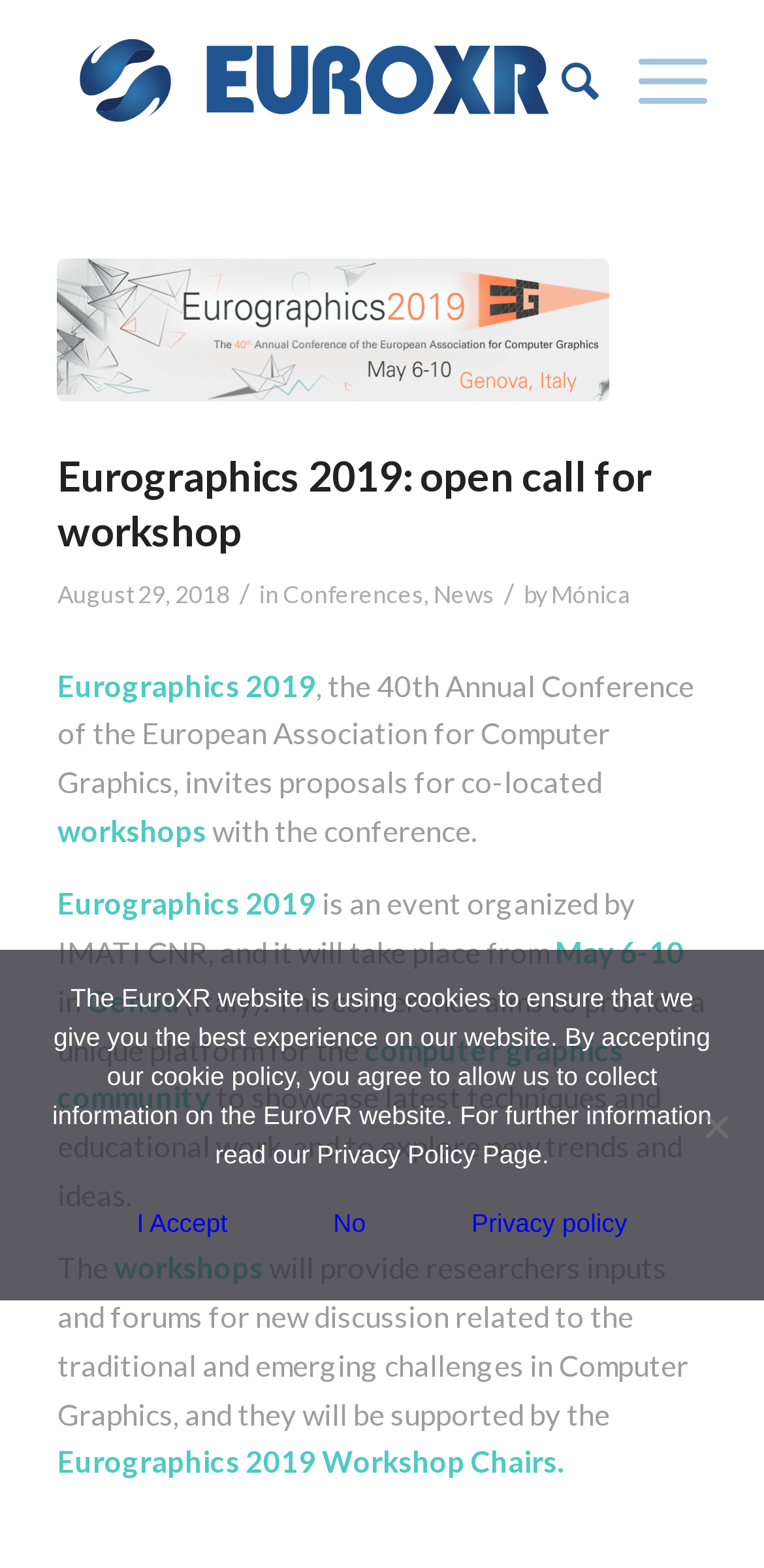Using the image as a reference, answer the following question in as much detail as possible:
What is the name of the conference?

I found the answer by looking at the header section of the webpage, where it says 'Eurographics 2019: open call for workshop'. This suggests that Eurographics 2019 is the name of the conference.